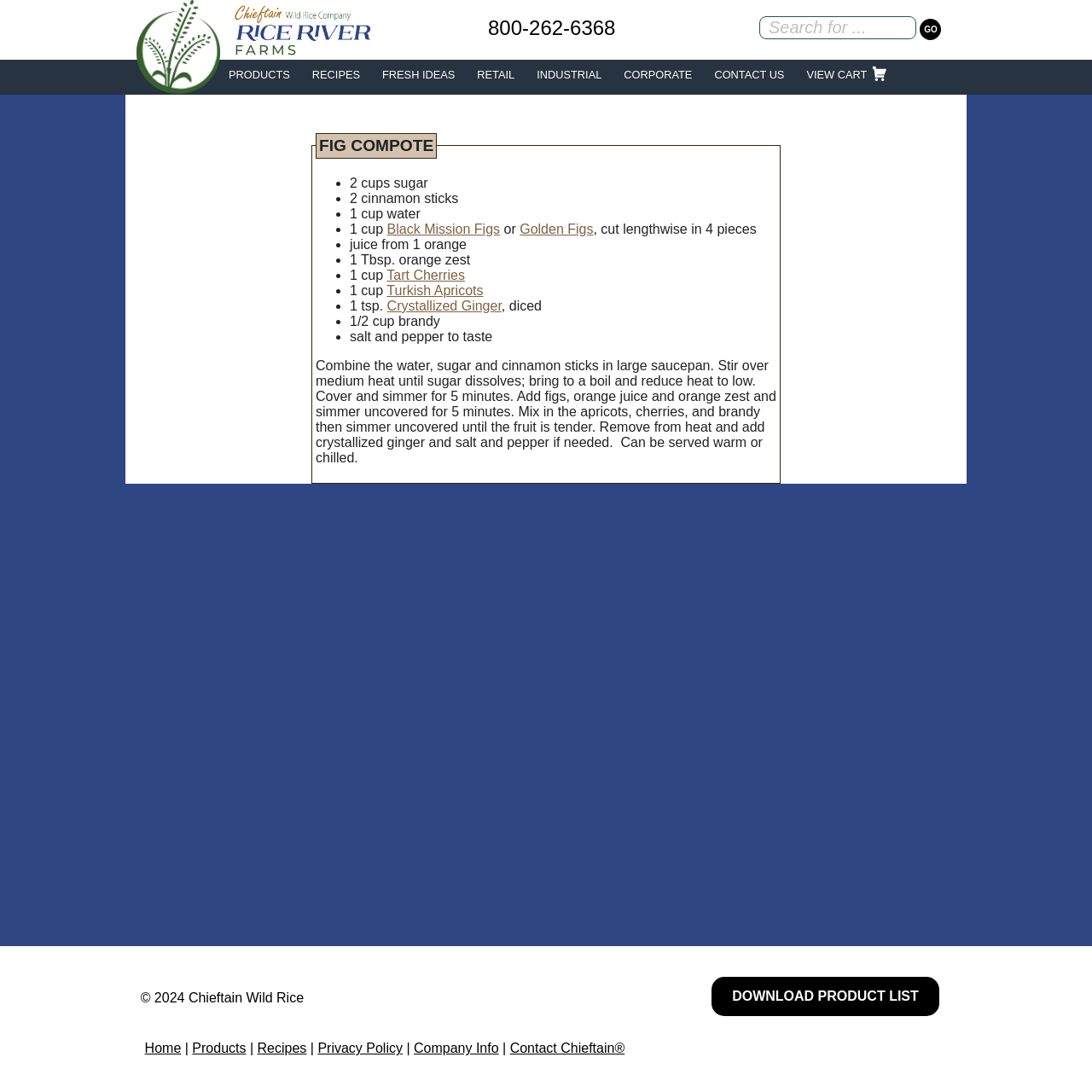Please locate the clickable area by providing the bounding box coordinates to follow this instruction: "Search for something".

[0.695, 0.015, 0.839, 0.036]